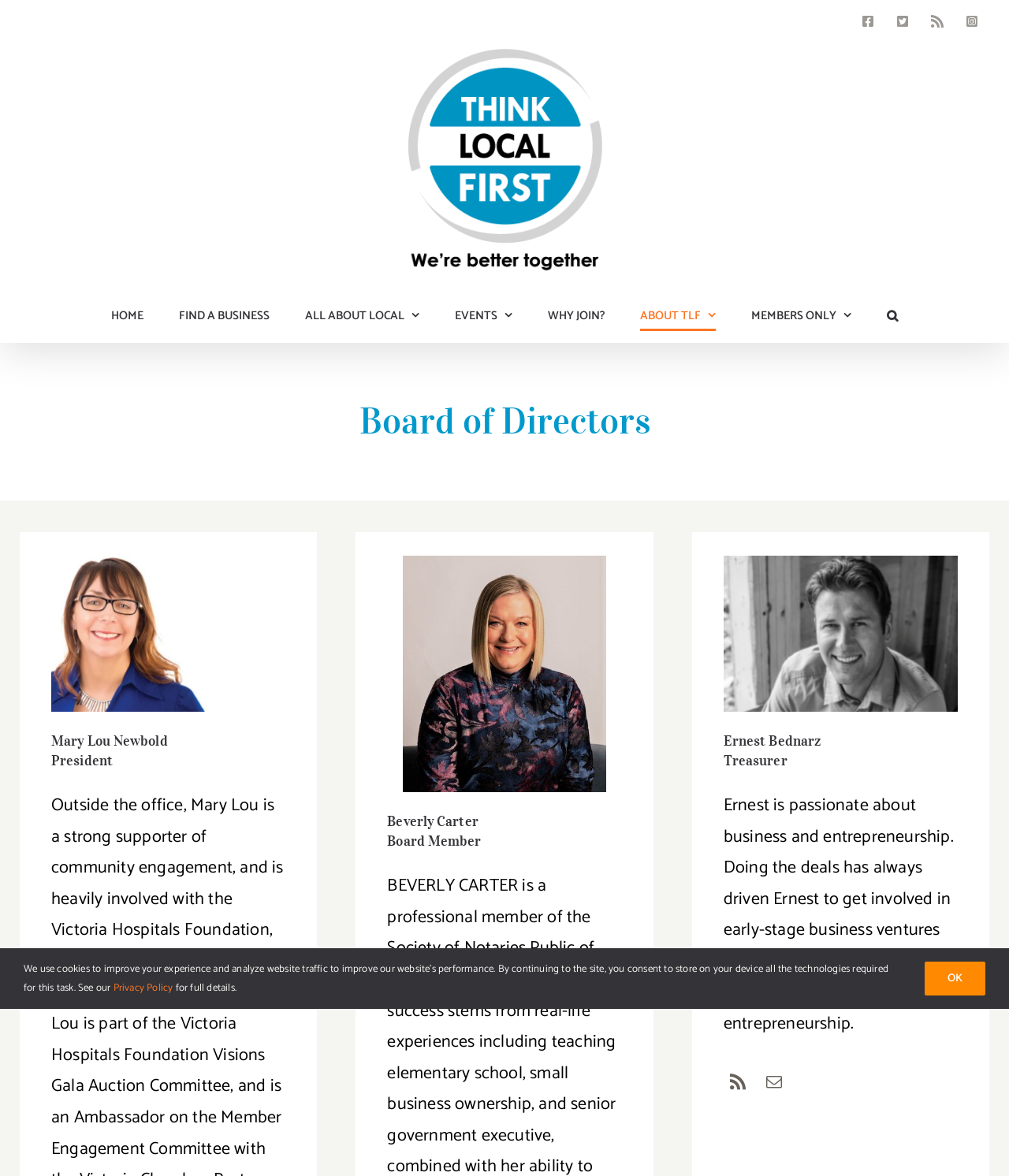Locate the bounding box coordinates of the clickable area to execute the instruction: "Click on Facebook link". Provide the coordinates as four float numbers between 0 and 1, represented as [left, top, right, bottom].

[0.847, 0.007, 0.873, 0.029]